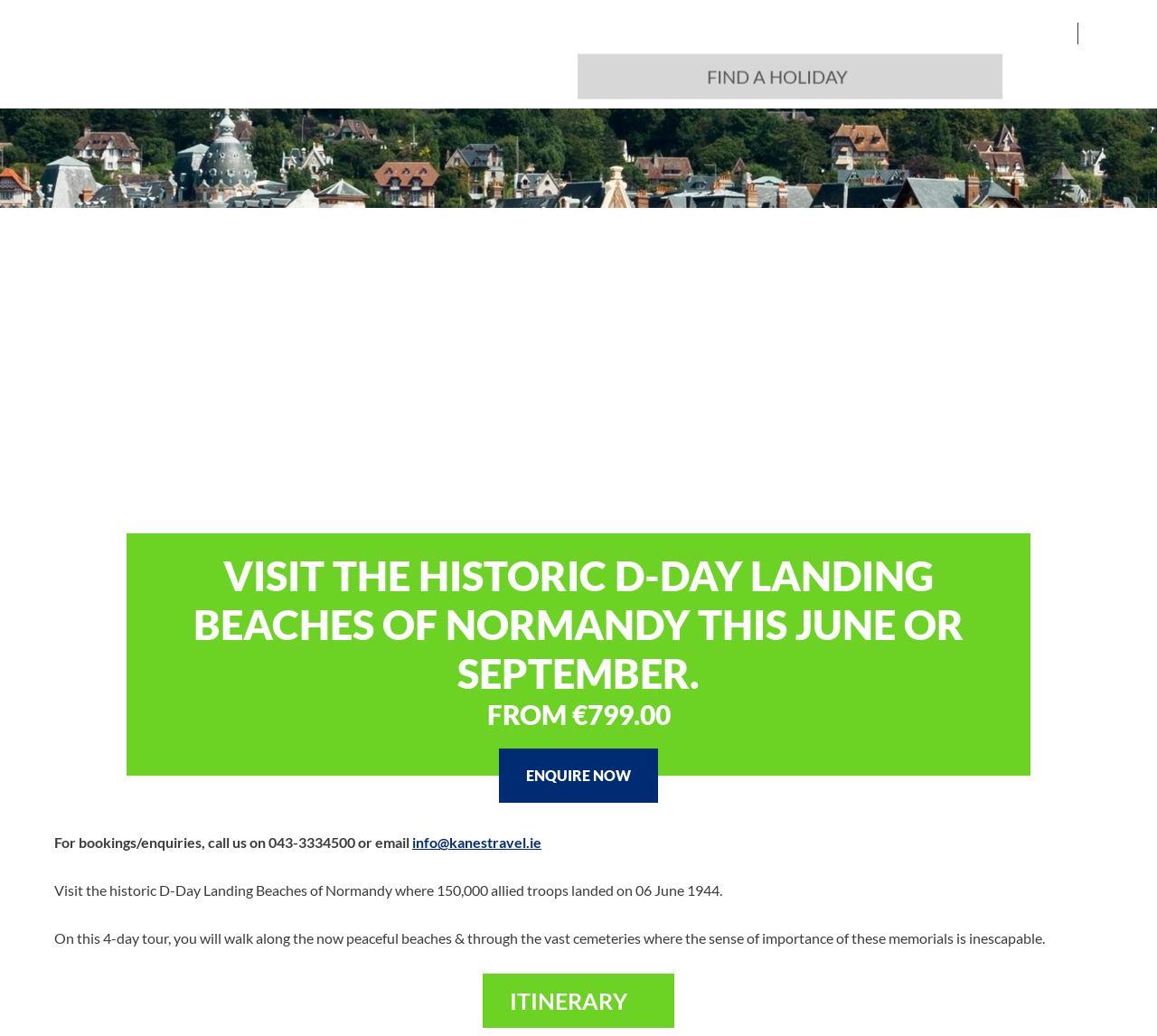Create an in-depth description of the webpage, covering main sections.

The webpage is a travel website, specifically showcasing a tour package to visit the WW2 D-Day Landing Beaches of Normandy. At the top, there is a heading "Kane's Travel - 60+ Years Experience" with a corresponding image and link. To the right of this, there is a phone number "043 33 34500" and a search toggle icon.

Below this, there is a navigation menu with links to various sections of the website, including "HOME", "HOLIDAYS", "SUN OFFERS", "CITY BREAKS & TOURS", and more. These links are arranged in a horizontal row, with "HOME" on the left and "CONTACT" on the right.

The main content of the webpage is a promotional section for the Normandy tour. There is a heading "VISIT THE HISTORIC D-DAY LANDING BEACHES OF NORMANDY THIS JUNE OR SEPTEMBER." with a call-to-action link "ENQUIRE NOW" below it. The price of the tour, "FROM €799.00", is displayed prominently. There is also a paragraph of text describing the tour, which includes a brief history of the D-Day landings and an overview of what the tour entails.

To the right of this section, there is a contact information section with a phone number and email address. Below this, there is a heading "ITINERARY" which suggests that the webpage may provide more detailed information about the tour schedule.

At the bottom of the webpage, there are some additional elements, including a "COOKIE PREFERENCES" section with a button to close it. There are also some decorative images and a figure element that spans the entire width of the webpage.